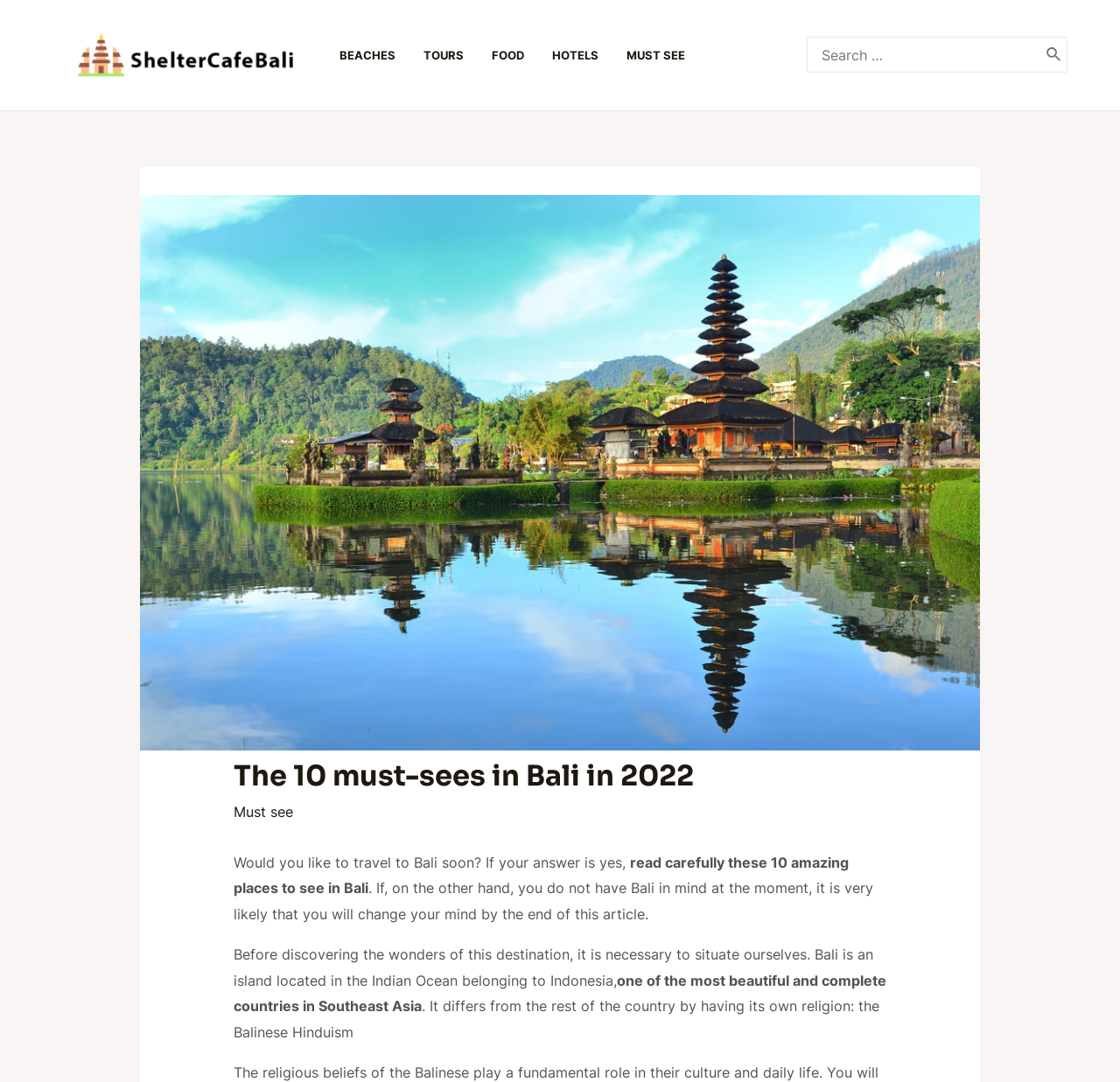What is the island where Bali is located?
Please use the image to provide a one-word or short phrase answer.

Indian Ocean